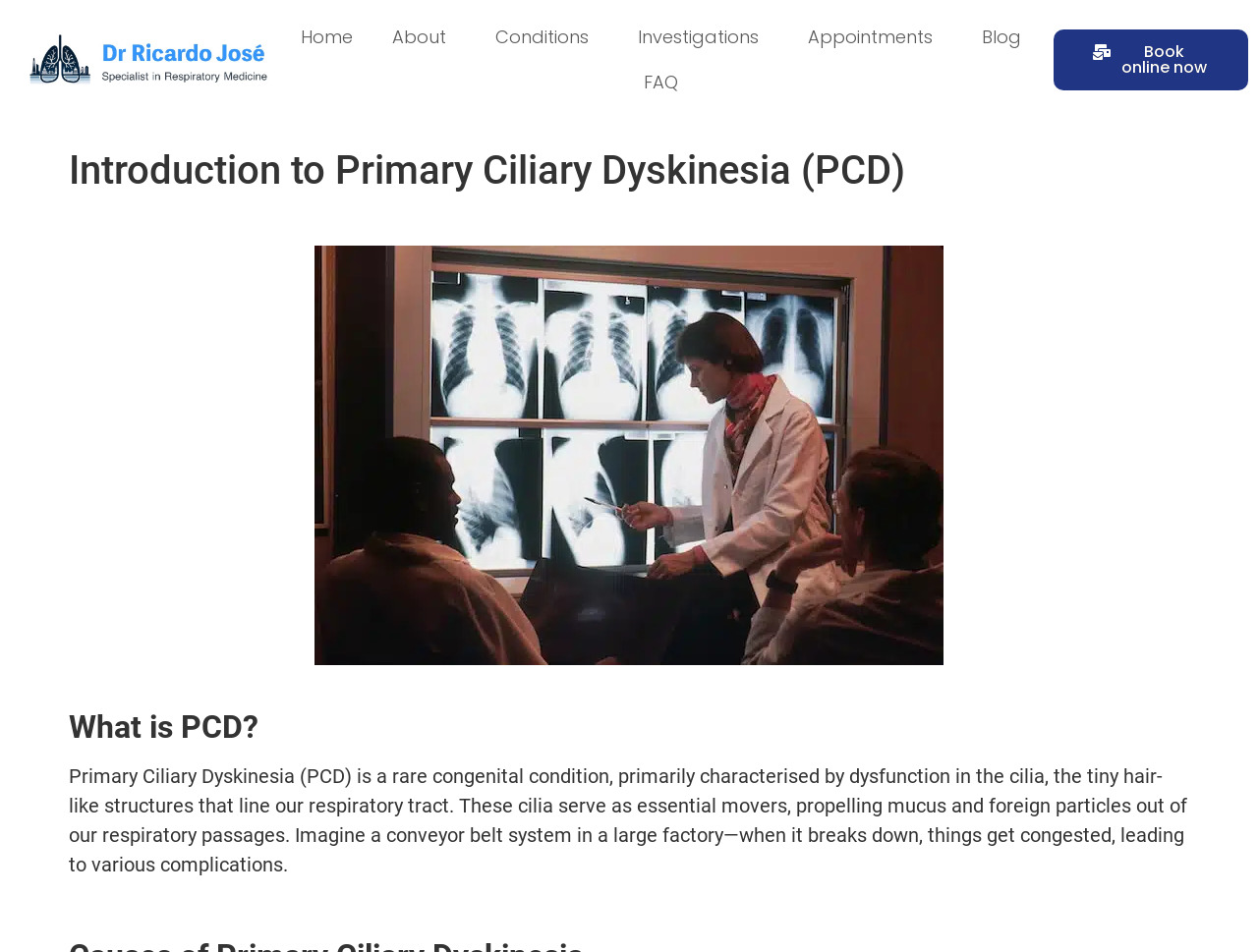Kindly determine the bounding box coordinates of the area that needs to be clicked to fulfill this instruction: "Book an appointment online".

[0.837, 0.031, 0.992, 0.095]